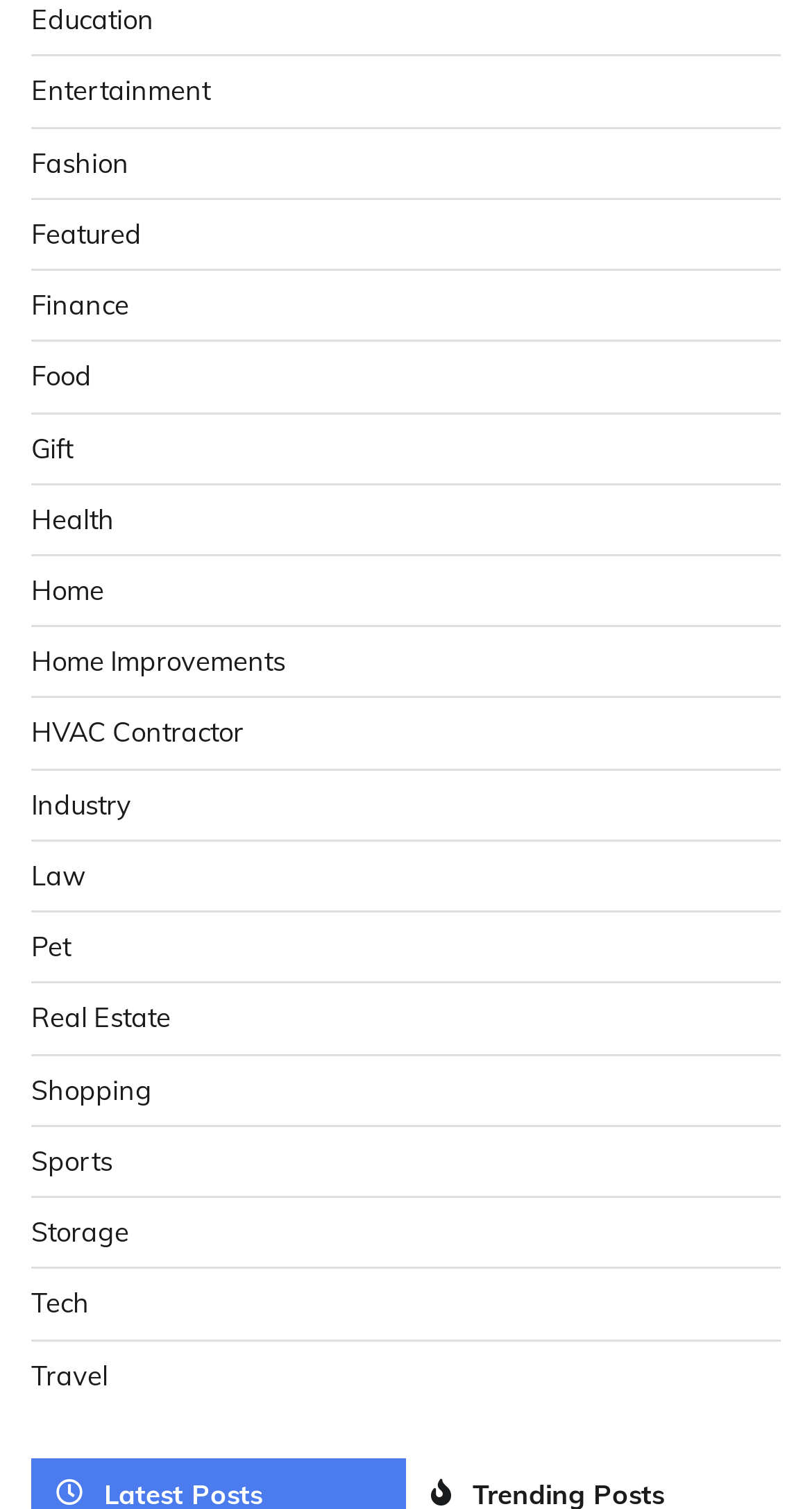Show the bounding box coordinates of the element that should be clicked to complete the task: "Check out Featured".

[0.038, 0.143, 0.174, 0.165]